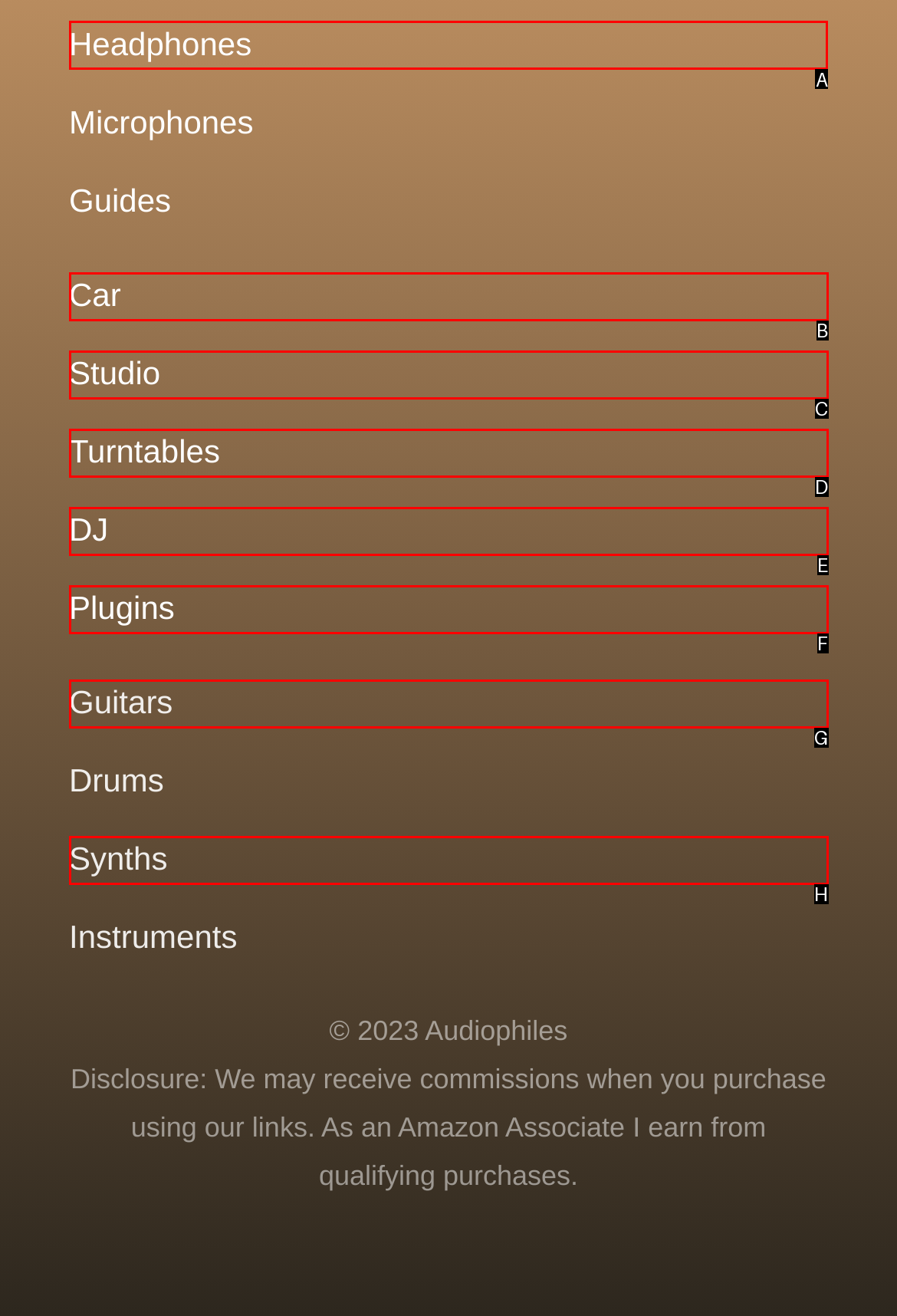Given the task: Click on Headphones, indicate which boxed UI element should be clicked. Provide your answer using the letter associated with the correct choice.

A